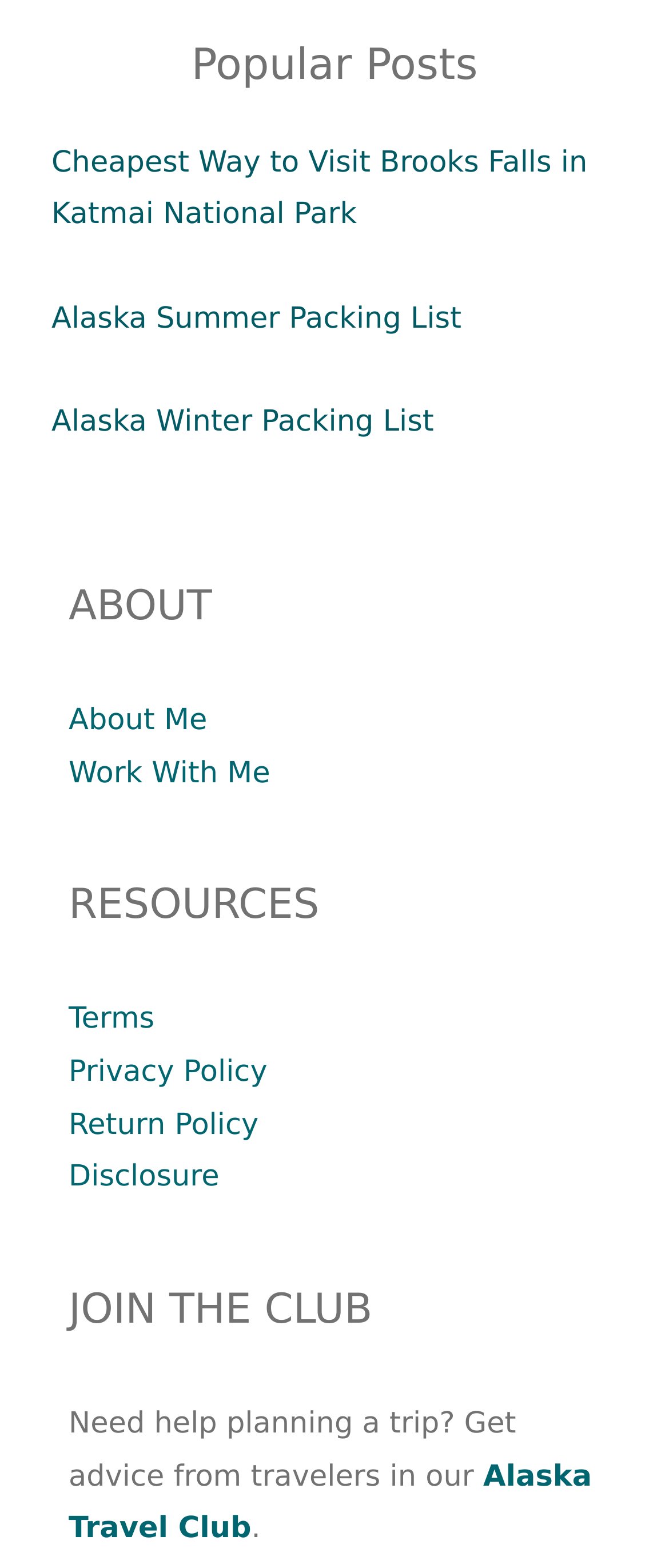What is the purpose of the 'Work With Me' link?
With the help of the image, please provide a detailed response to the question.

I inferred the purpose of the 'Work With Me' link by its context under the 'ABOUT' category, suggesting that it is for collaboration or professional opportunities with the author.